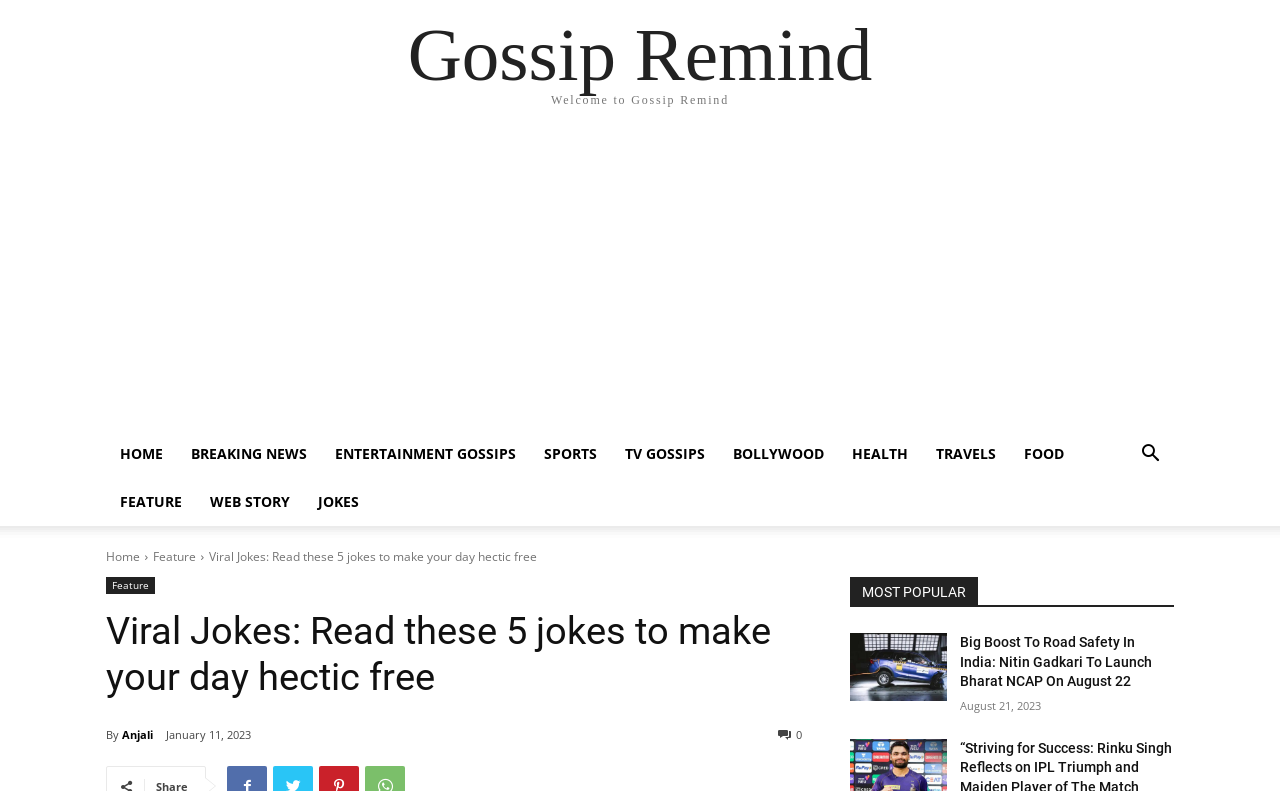What is the date of the article 'Big Boost To Road Safety In India: Nitin Gadkari To Launch Bharat NCAP On August 22'?
Give a one-word or short phrase answer based on the image.

August 21, 2023